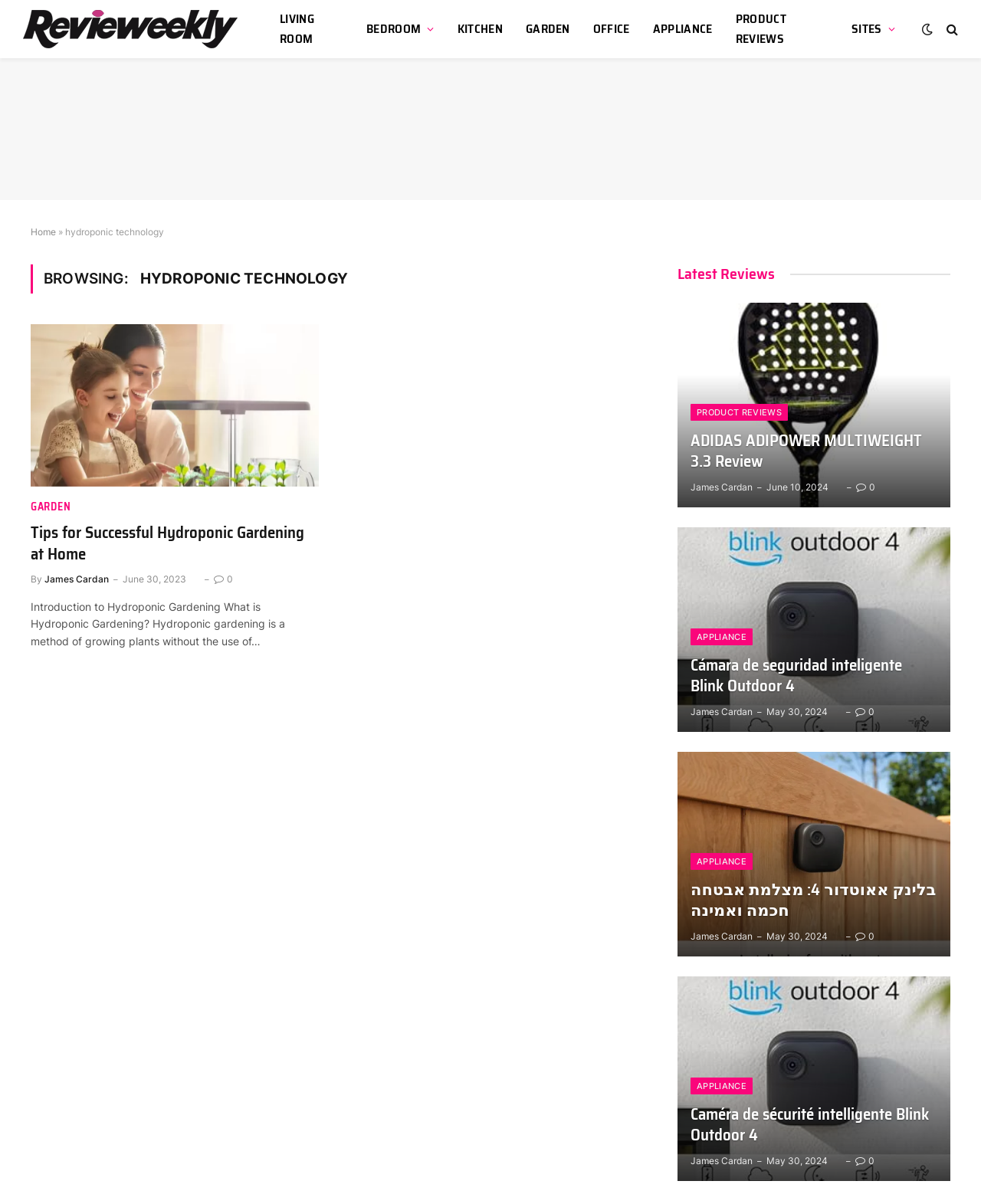Determine the heading of the webpage and extract its text content.

BROWSING: HYDROPONIC TECHNOLOGY